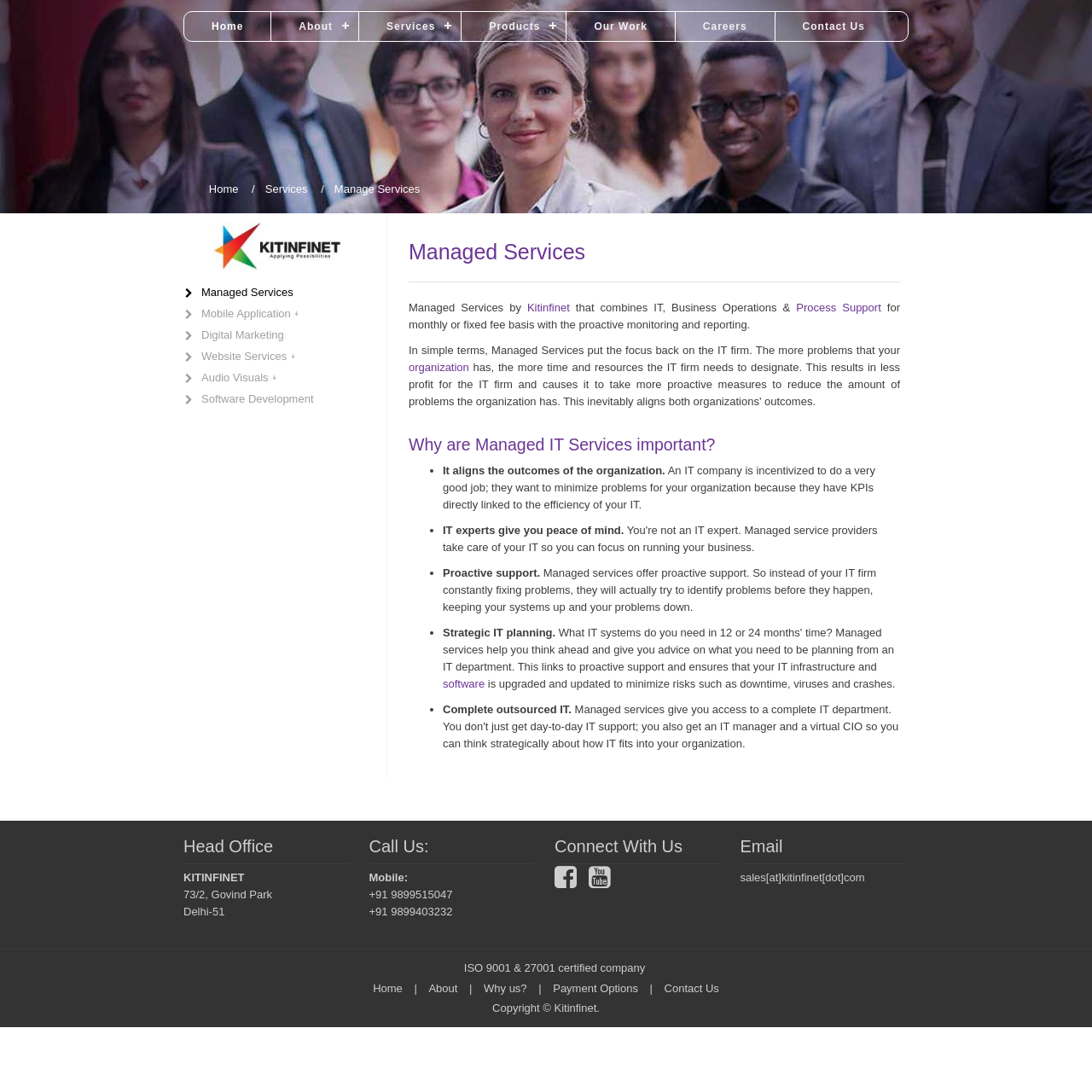Offer a comprehensive description of the webpage’s content and structure.

The webpage is about KITINFINET, a company that offers managed services combining IT, business operations, and process support on a fee basis with proactive monitoring and reporting. 

At the top of the page, there is a navigation menu with links to "Home", "About", "Services", "Products", "Our Work", "Careers", and "Contact Us". Below the navigation menu, there is a logo of KITINFINET and a secondary navigation menu with links to "Home" and "Services". 

The main content of the page is divided into sections. The first section is about managed services, with a heading "Managed Services" and a brief description of what the company offers. Below this, there are links to different types of managed services, including mobile application, digital marketing, website services, audio visuals, and software development. 

The next section explains the benefits of managed services, with a heading "Why are Managed IT Services important?" and a list of bullet points. Each bullet point describes a benefit, such as aligning outcomes with the organization, giving peace of mind, providing proactive support, and enabling strategic IT planning. 

At the bottom of the page, there is a section with the company's contact information, including the head office address, phone numbers, and email address. There are also links to the company's social media profiles, including Facebook and Youtube. 

Finally, there is a footer section with a copyright notice and links to other pages on the website, including "Home", "About", "Why us?", "Payment Options", and "Contact Us".